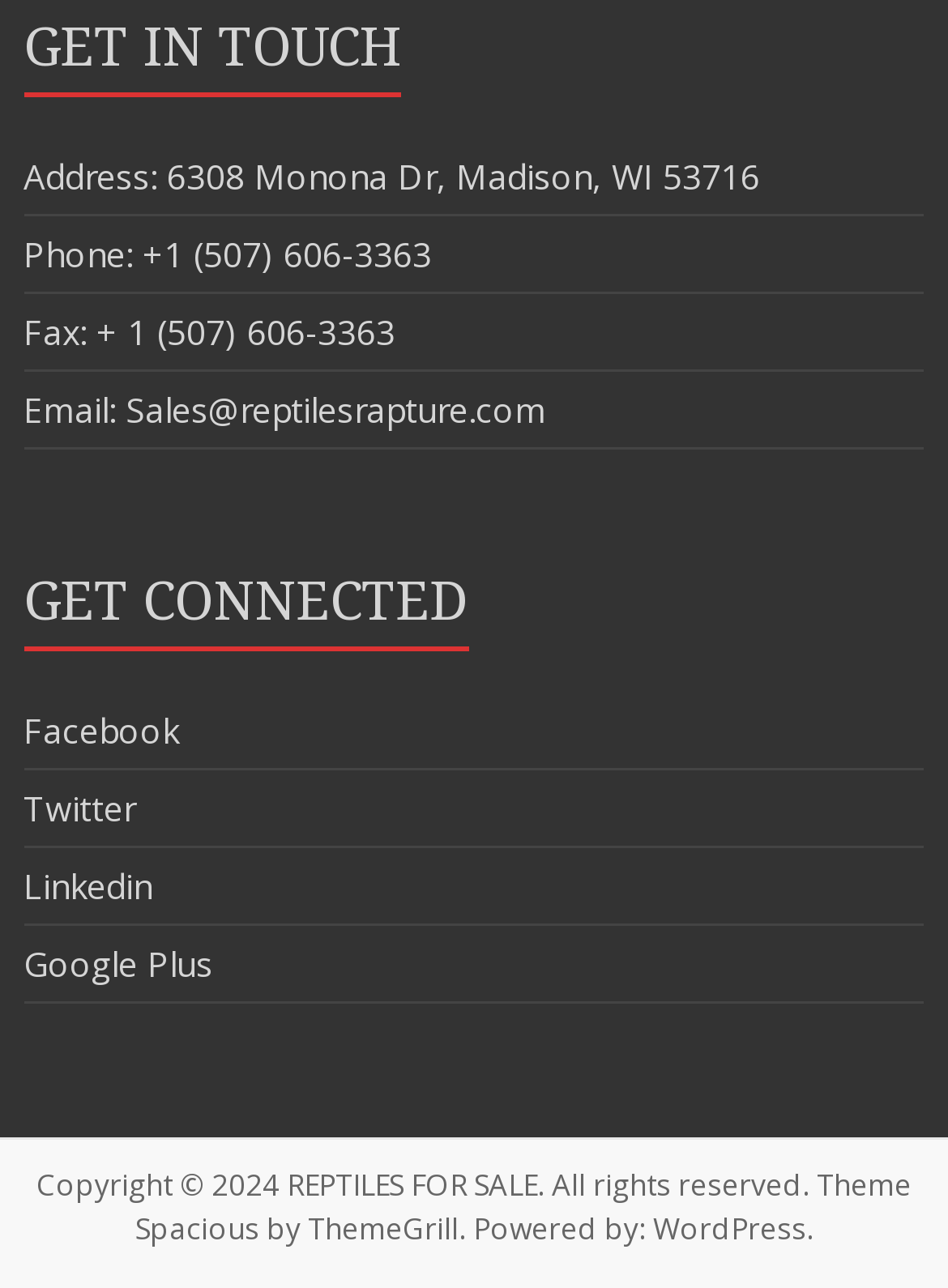Specify the bounding box coordinates of the area that needs to be clicked to achieve the following instruction: "Browse reptiles for sale".

[0.303, 0.904, 0.567, 0.937]